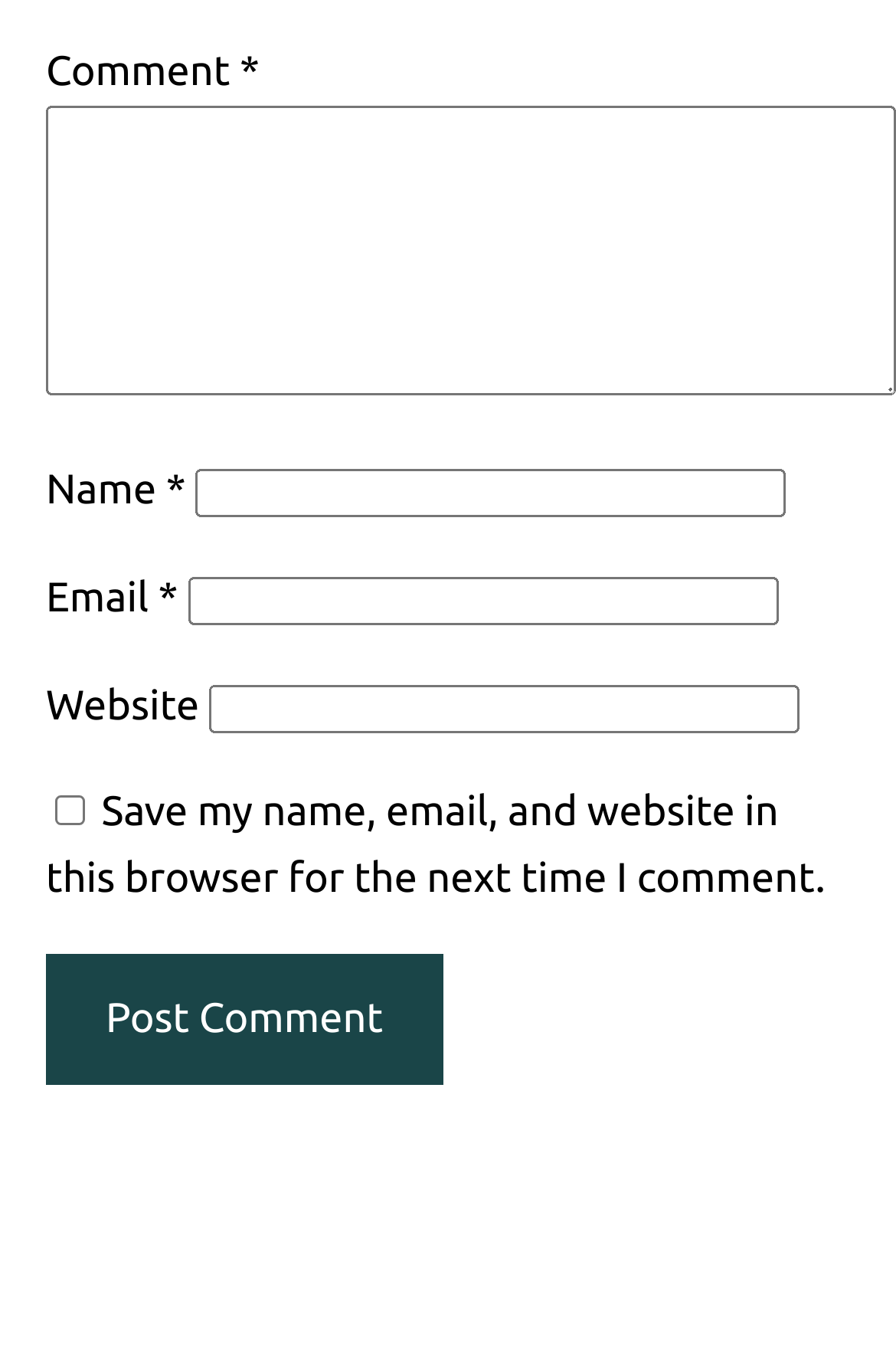How many input fields are required?
Please answer using one word or phrase, based on the screenshot.

3